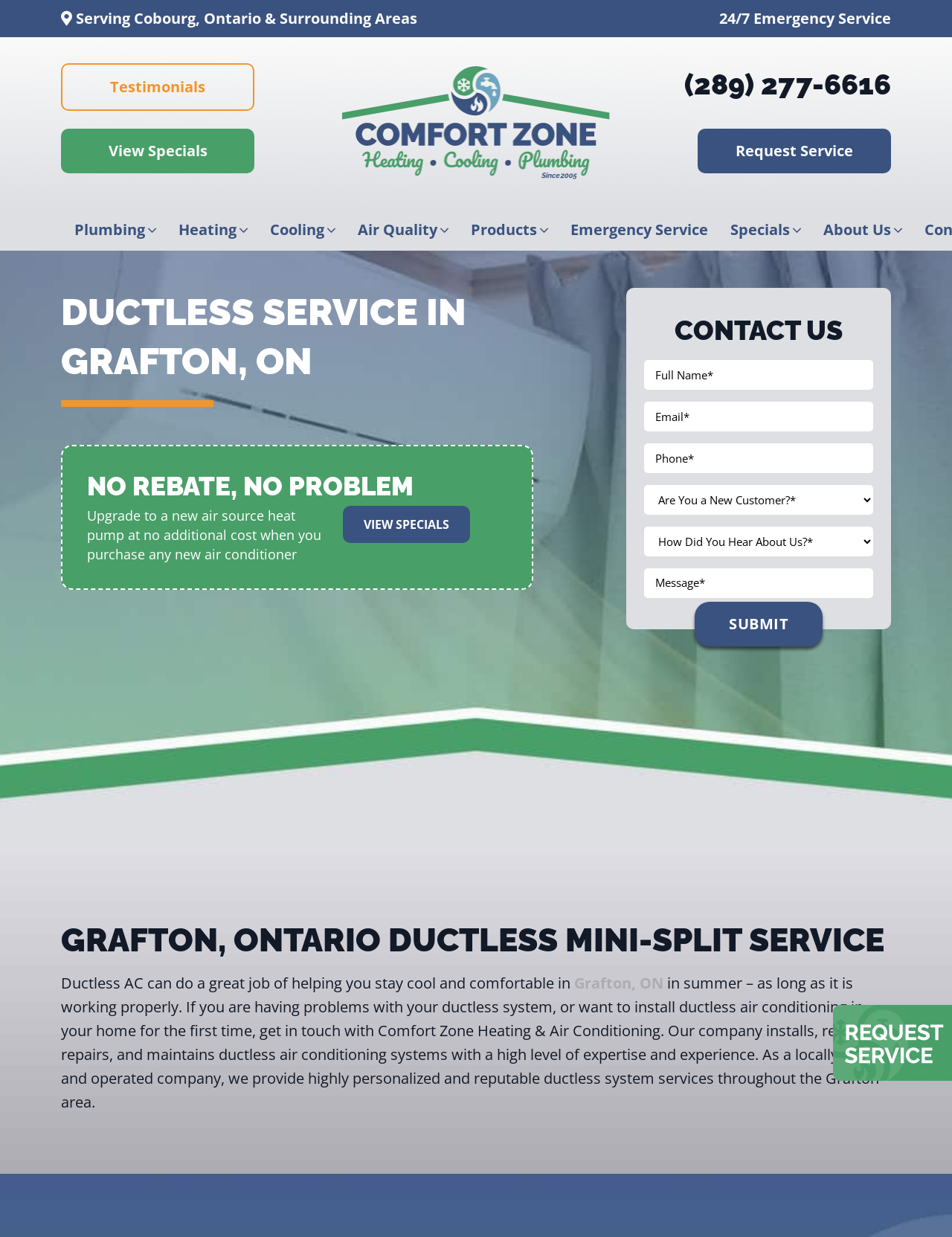Use a single word or phrase to respond to the question:
What is the purpose of the contact form?

To contact Comfort Zone